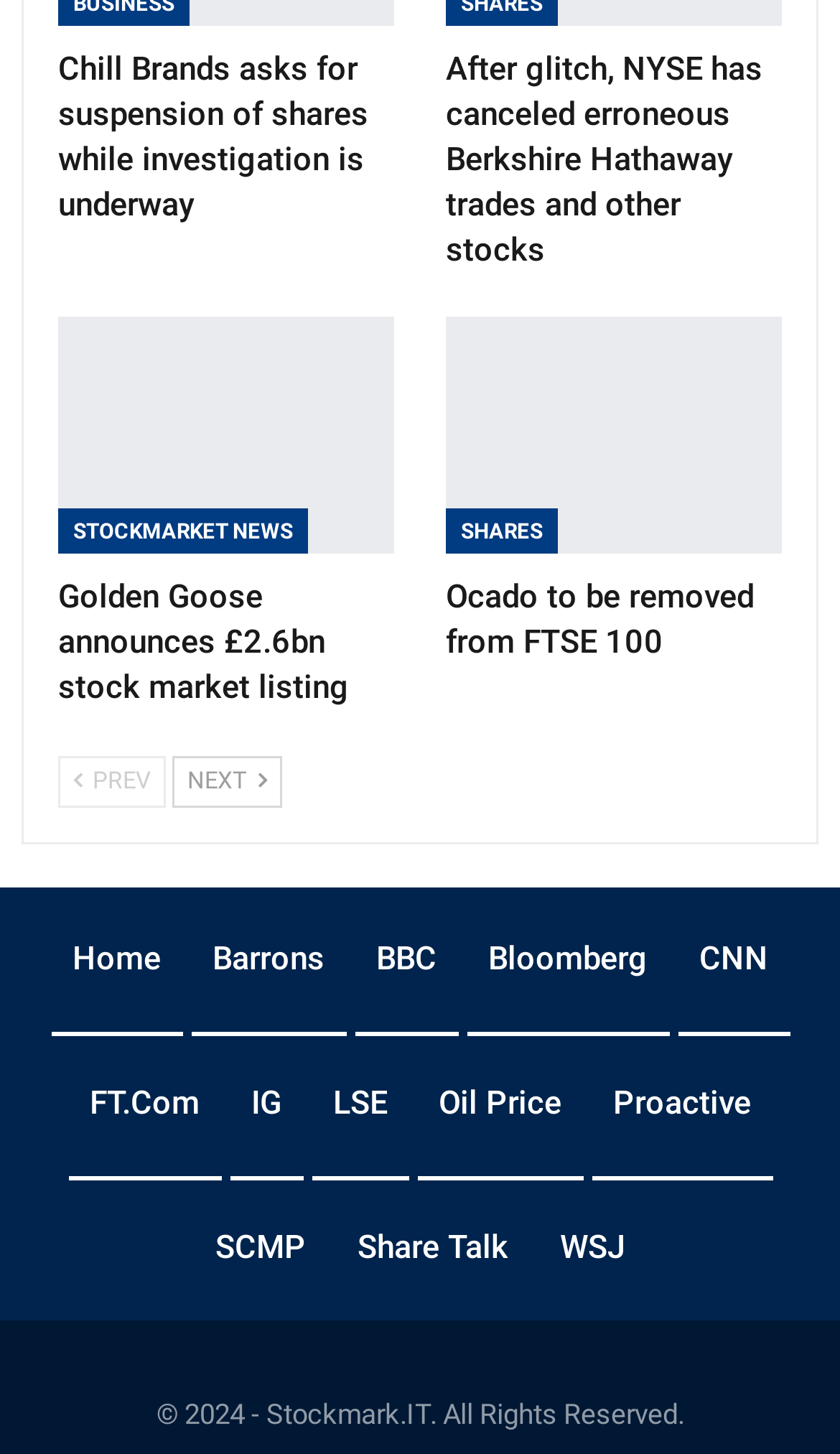Identify the bounding box for the UI element specified in this description: "Stockmarket News". The coordinates must be four float numbers between 0 and 1, formatted as [left, top, right, bottom].

[0.069, 0.349, 0.367, 0.38]